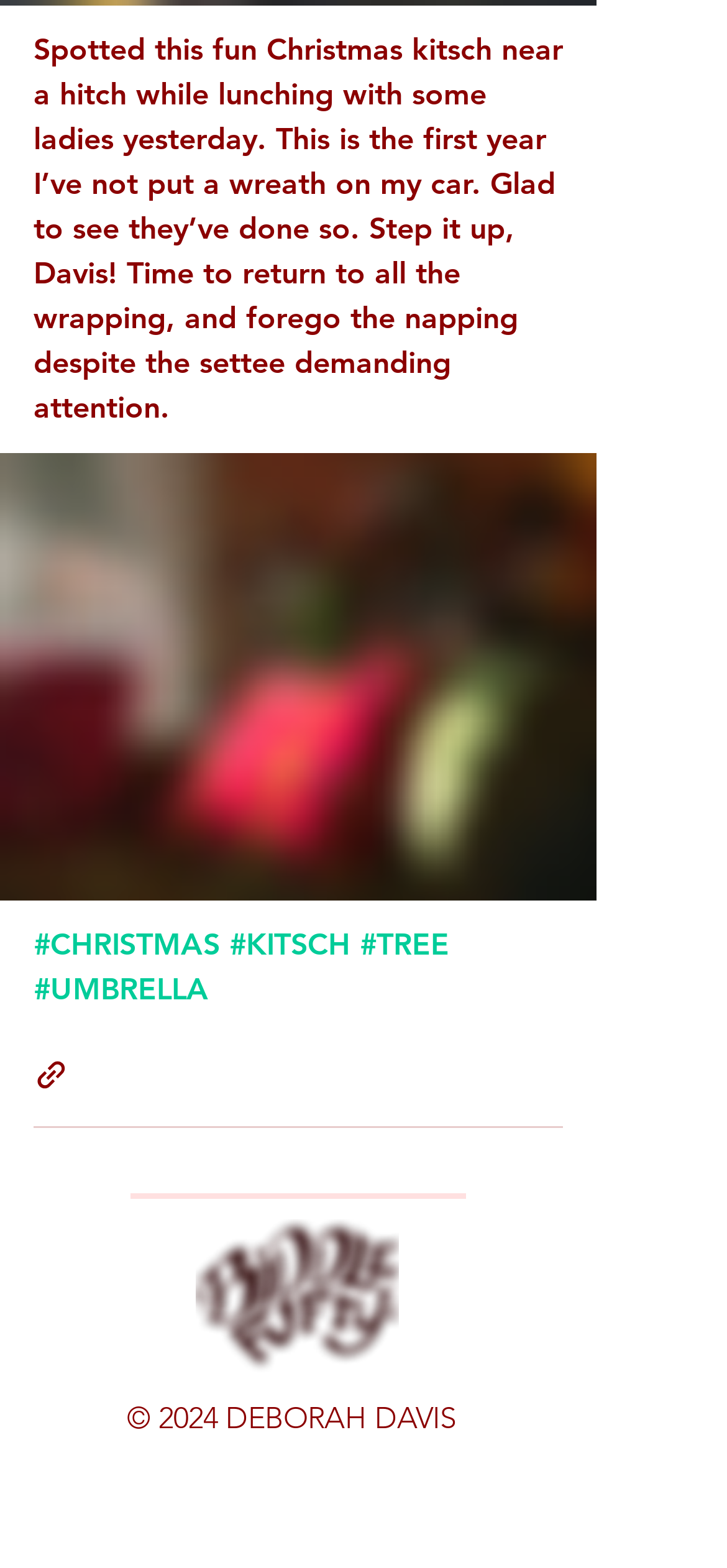What is the topic of the main text?
Provide a short answer using one word or a brief phrase based on the image.

Christmas